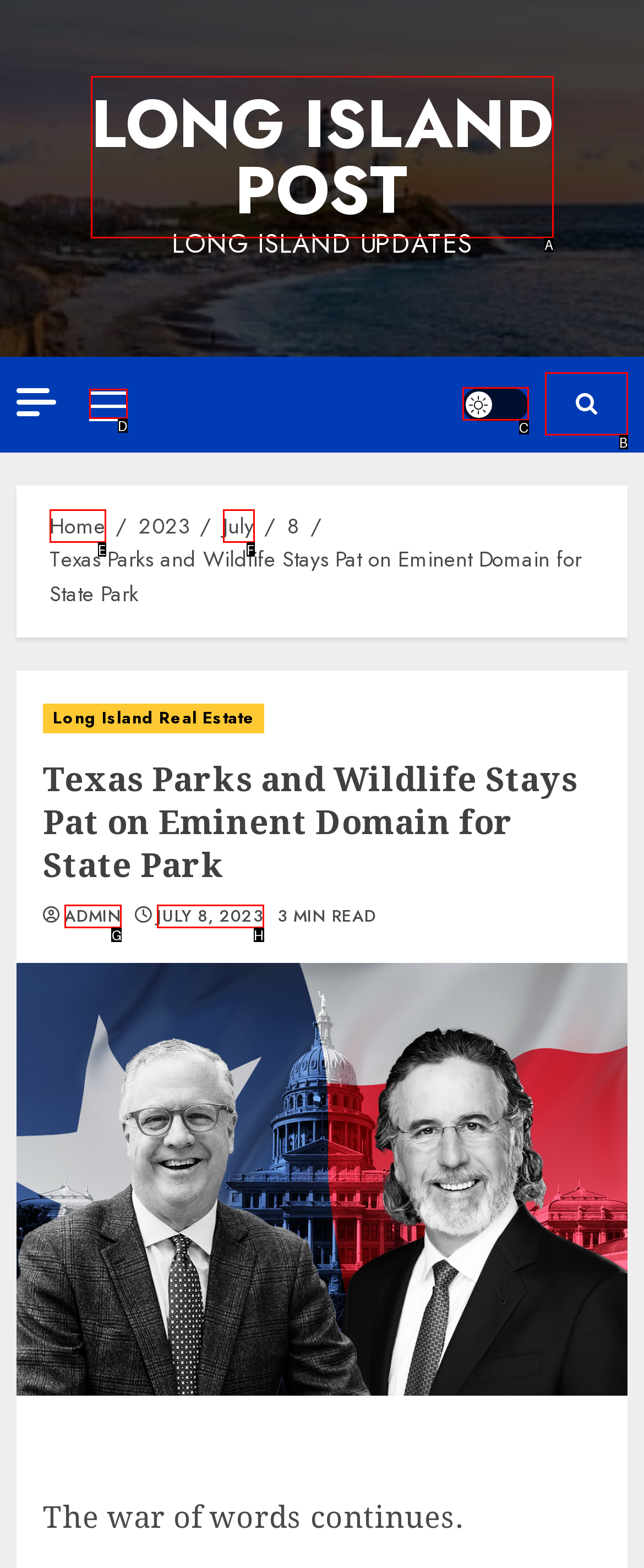Determine which HTML element best suits the description: Primary Menu. Reply with the letter of the matching option.

D